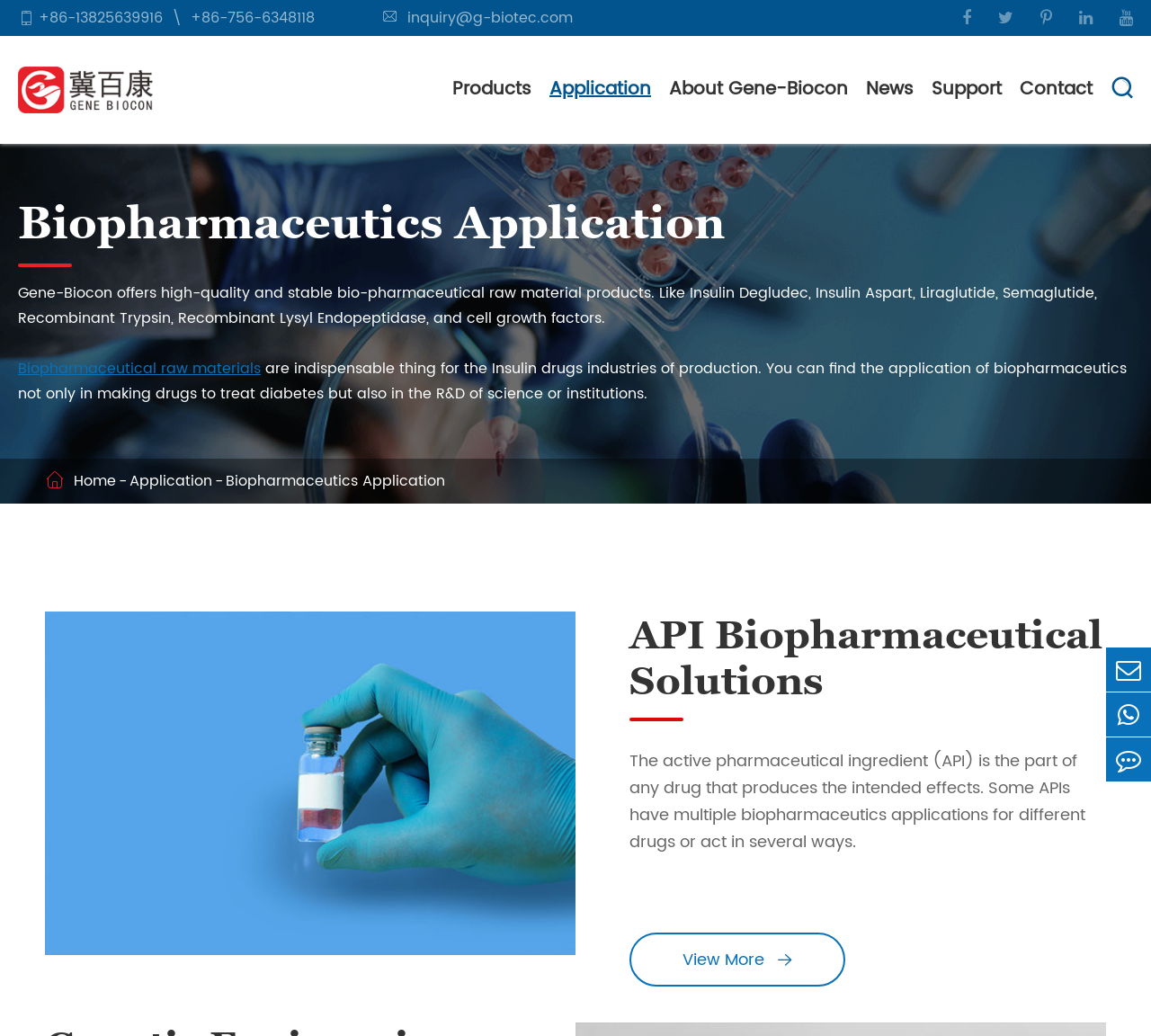Pinpoint the bounding box coordinates for the area that should be clicked to perform the following instruction: "Click the 'Products' link".

[0.393, 0.035, 0.462, 0.139]